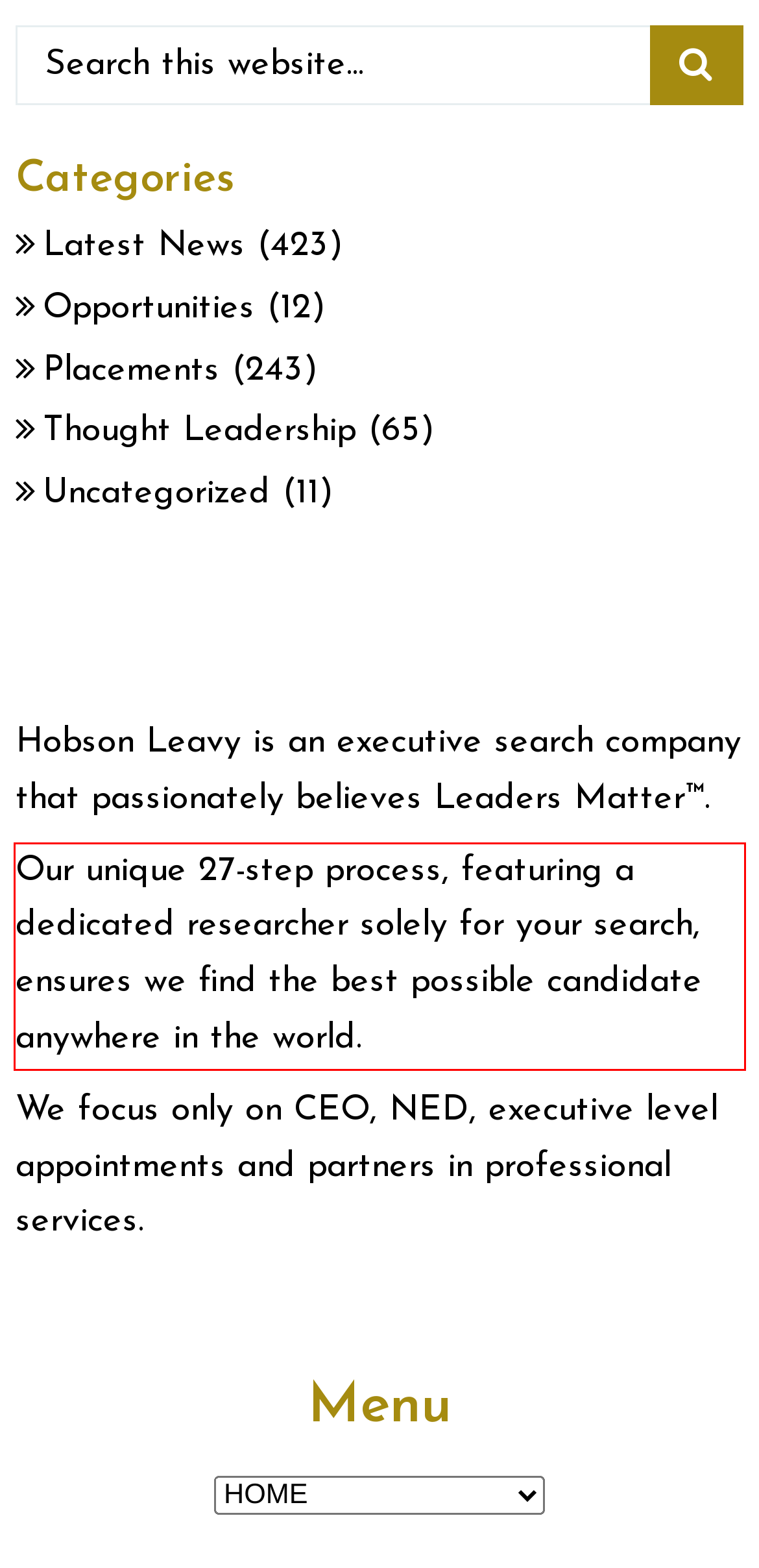Examine the screenshot of the webpage, locate the red bounding box, and generate the text contained within it.

Our unique 27-step process, featuring a dedicated researcher solely for your search, ensures we find the best possible candidate anywhere in the world.